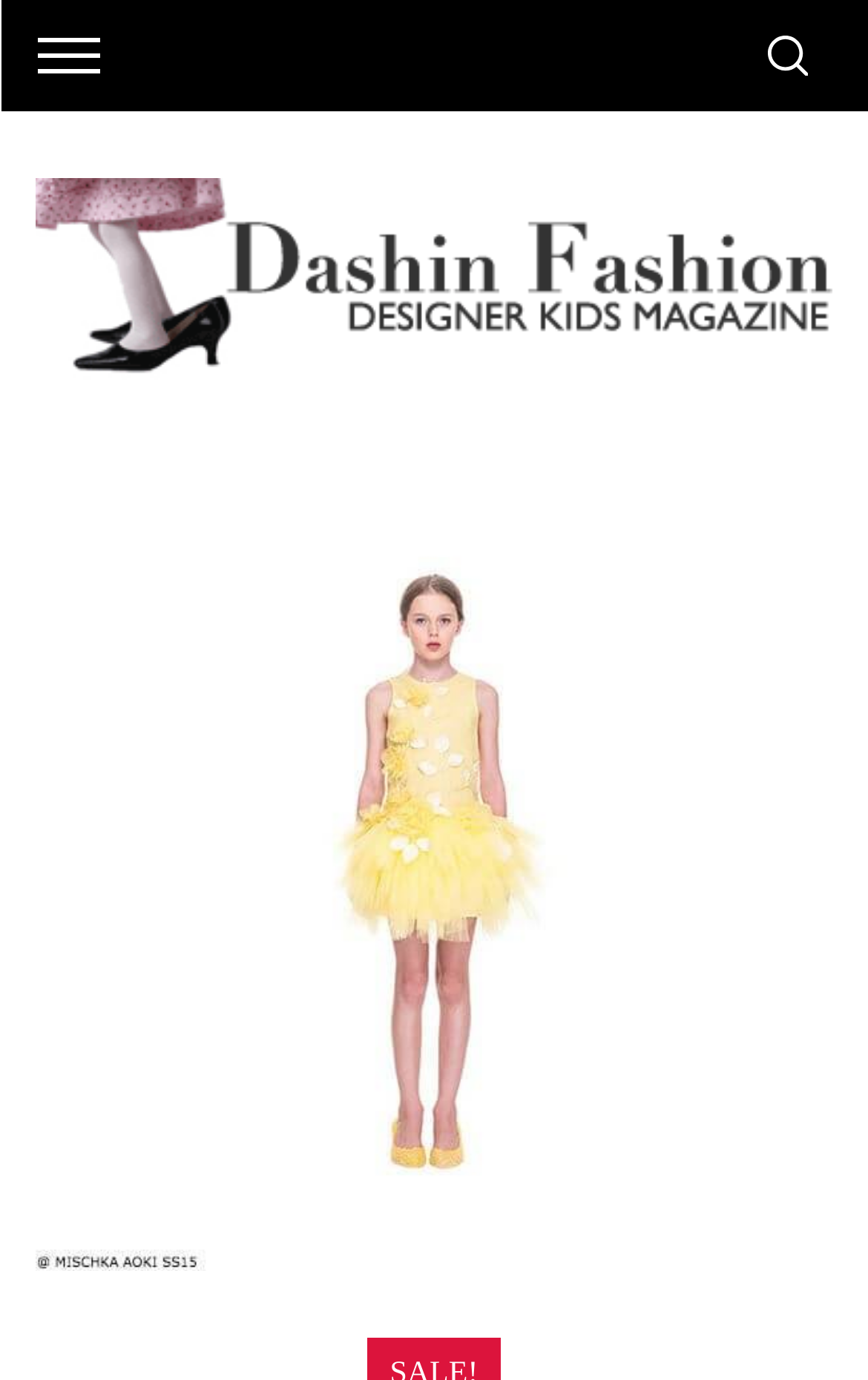Is there a search function on this webpage?
Please answer the question with a detailed response using the information from the screenshot.

The presence of a search box and a 'Search for:' label indicates that there is a search function available on this webpage, allowing users to search for specific products or keywords.